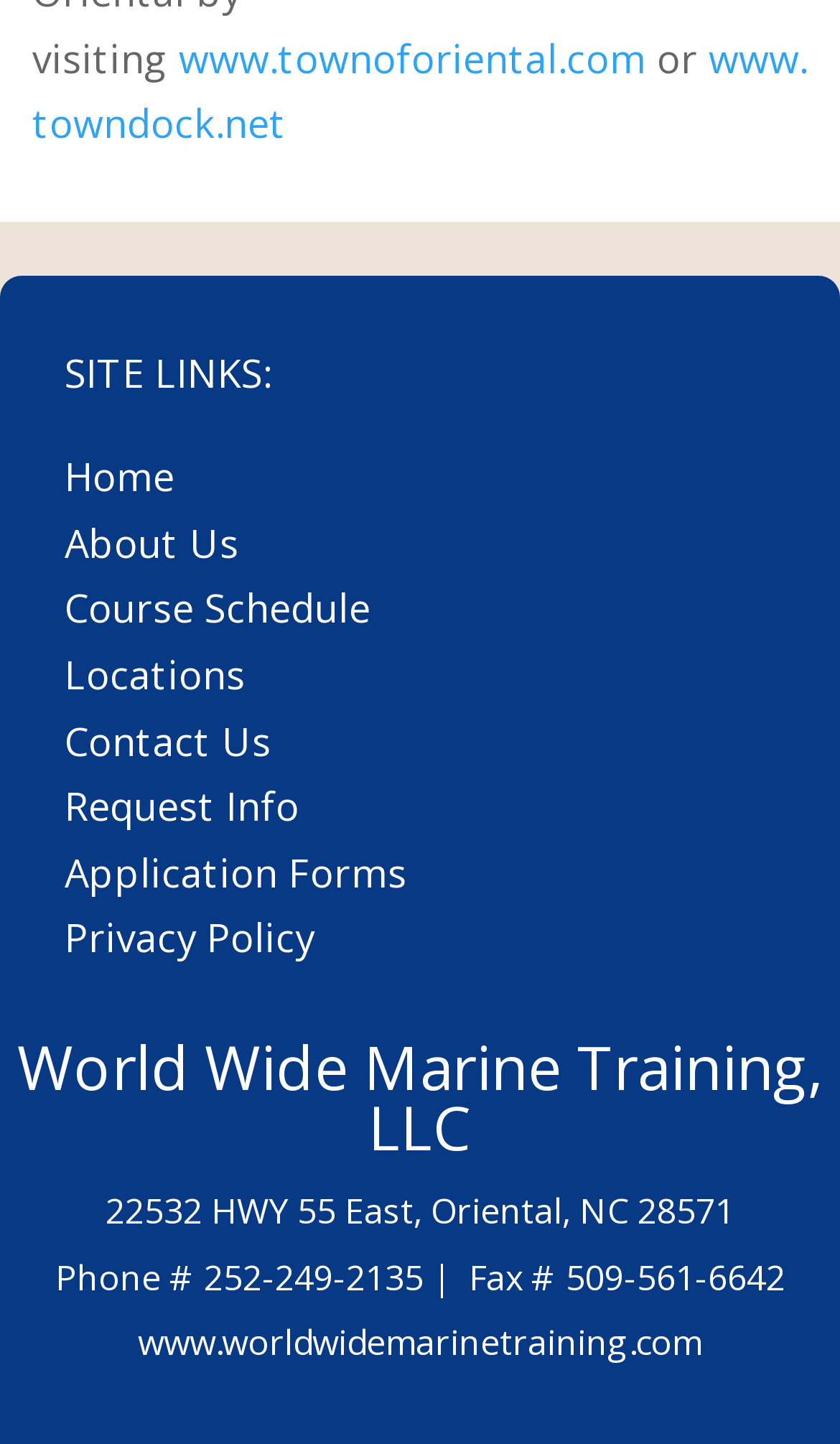Identify the bounding box coordinates of the region that needs to be clicked to carry out this instruction: "learn about the course schedule". Provide these coordinates as four float numbers ranging from 0 to 1, i.e., [left, top, right, bottom].

[0.077, 0.404, 0.441, 0.439]